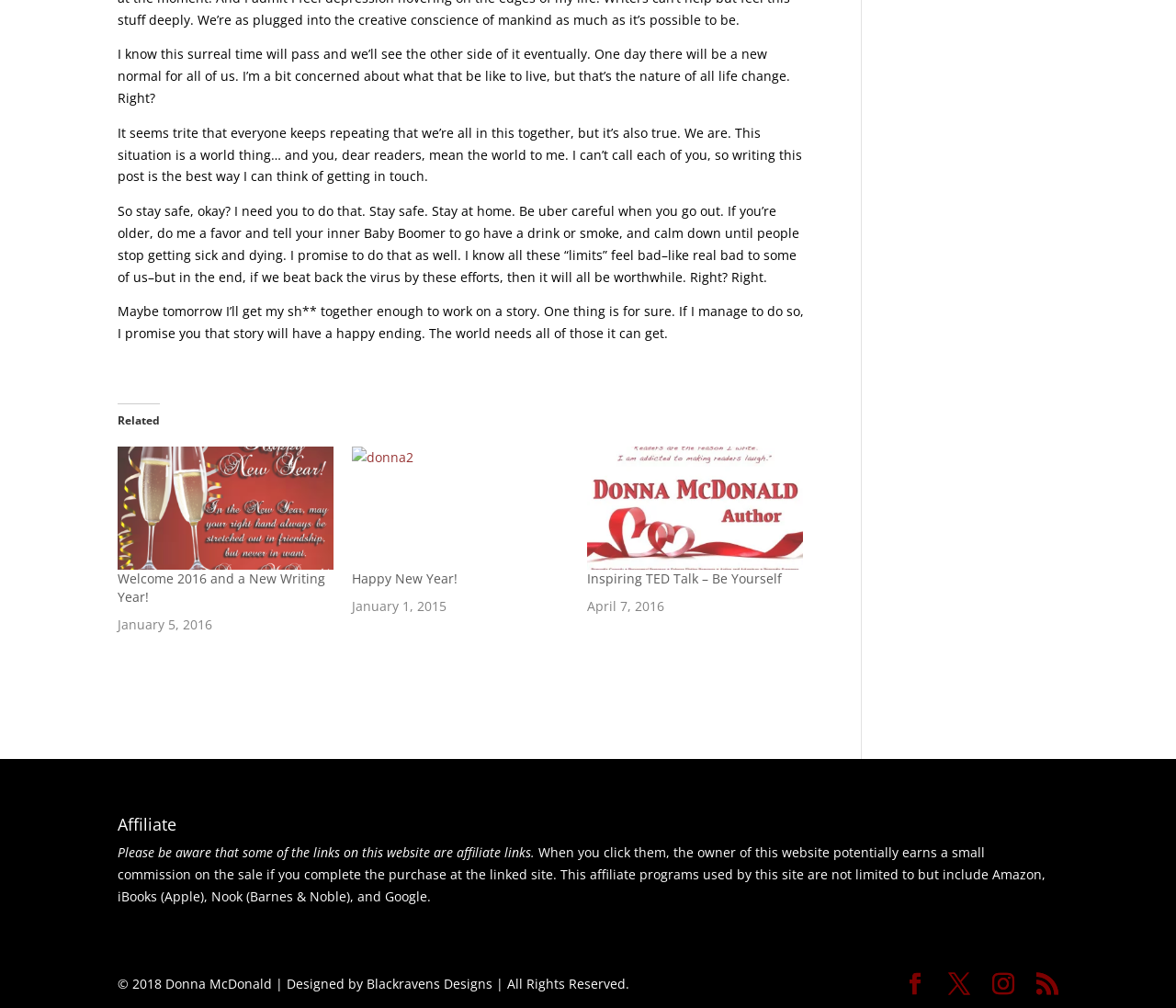Using the provided description alt="onpost_follow", find the bounding box coordinates for the UI element. Provide the coordinates in (top-left x, top-left y, bottom-right x, bottom-right y) format, ensuring all values are between 0 and 1.

[0.112, 0.351, 0.128, 0.37]